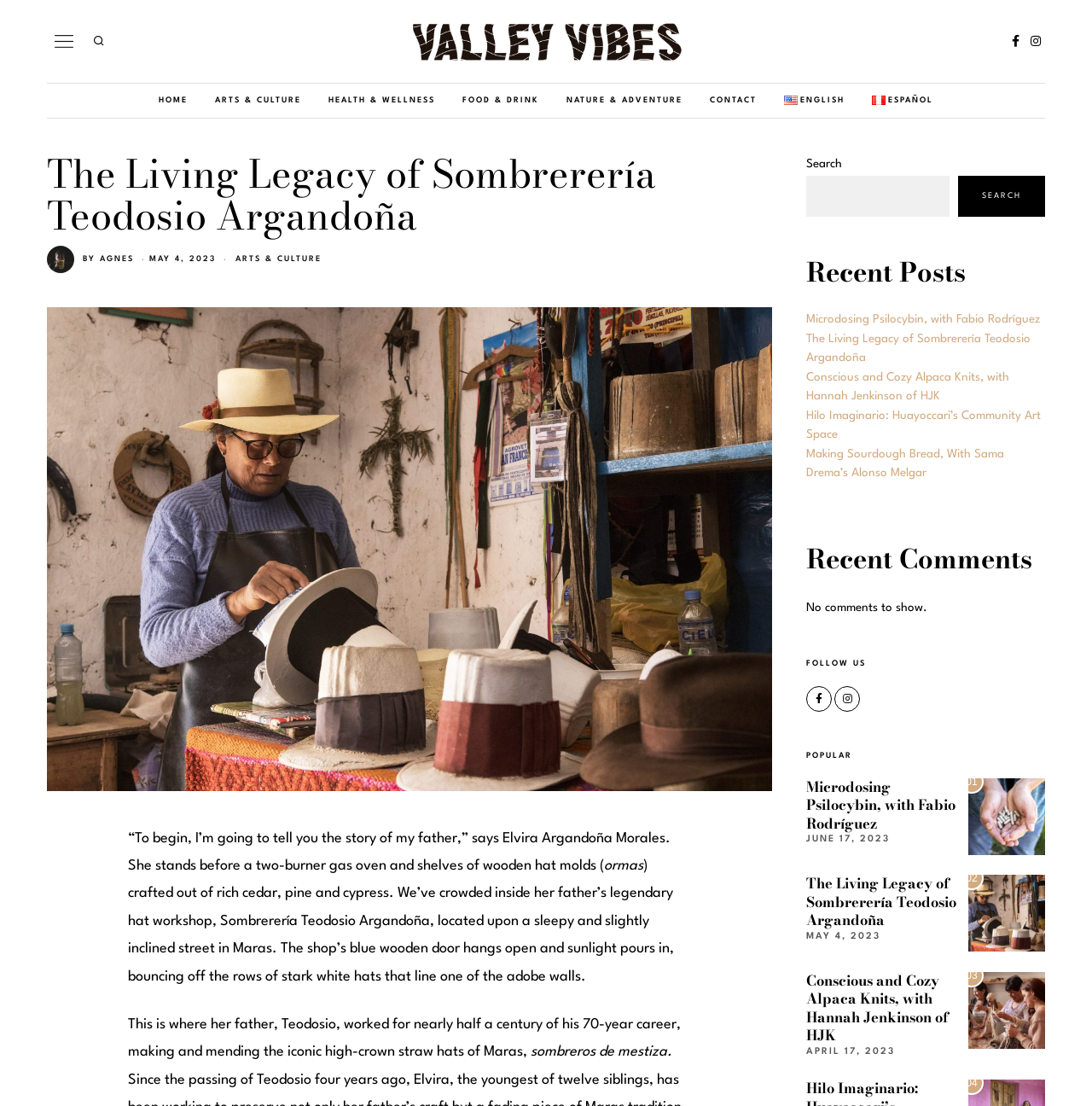Respond with a single word or short phrase to the following question: 
What is the date of the article 'Microdosing Psilocybin, with Fabio Rodríguez'?

JUNE 17, 2023